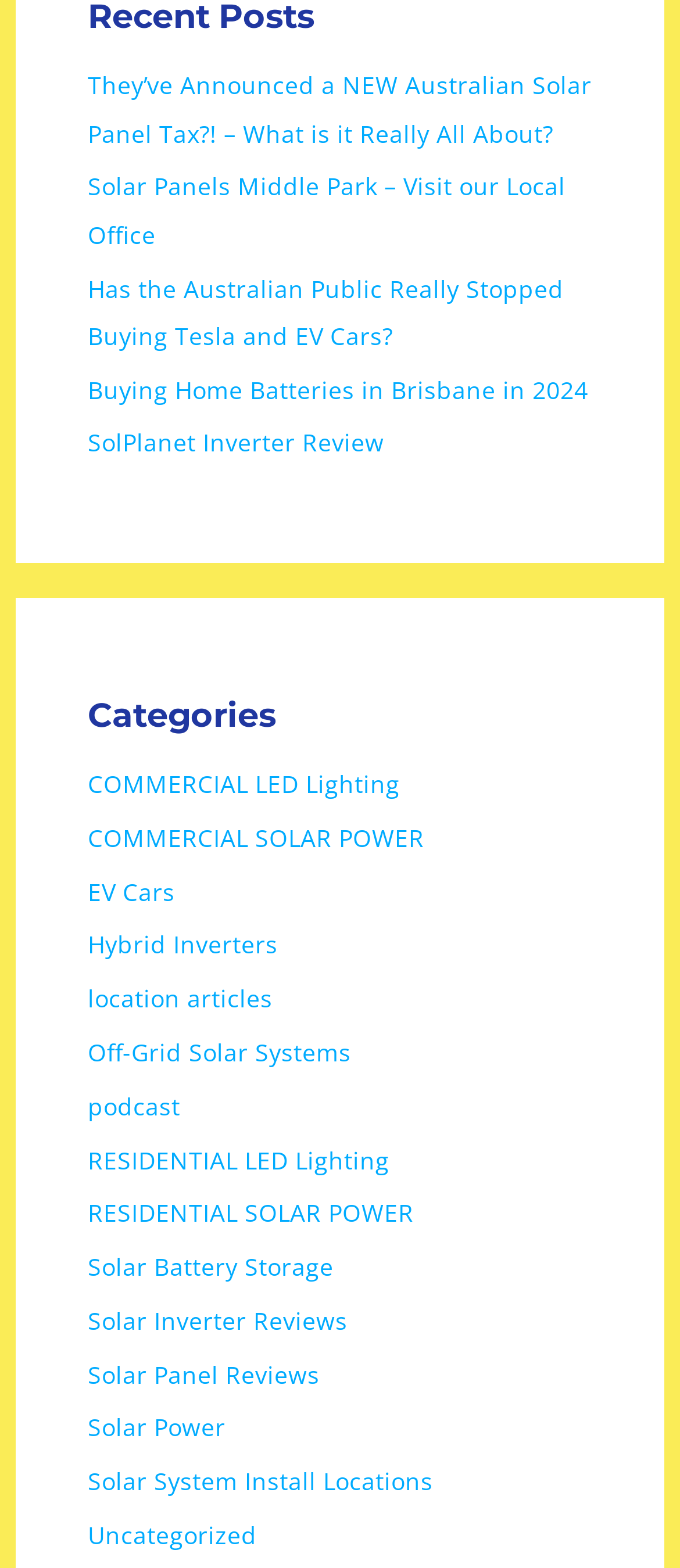Given the element description: "EV Cars", predict the bounding box coordinates of the UI element it refers to, using four float numbers between 0 and 1, i.e., [left, top, right, bottom].

[0.129, 0.558, 0.257, 0.579]